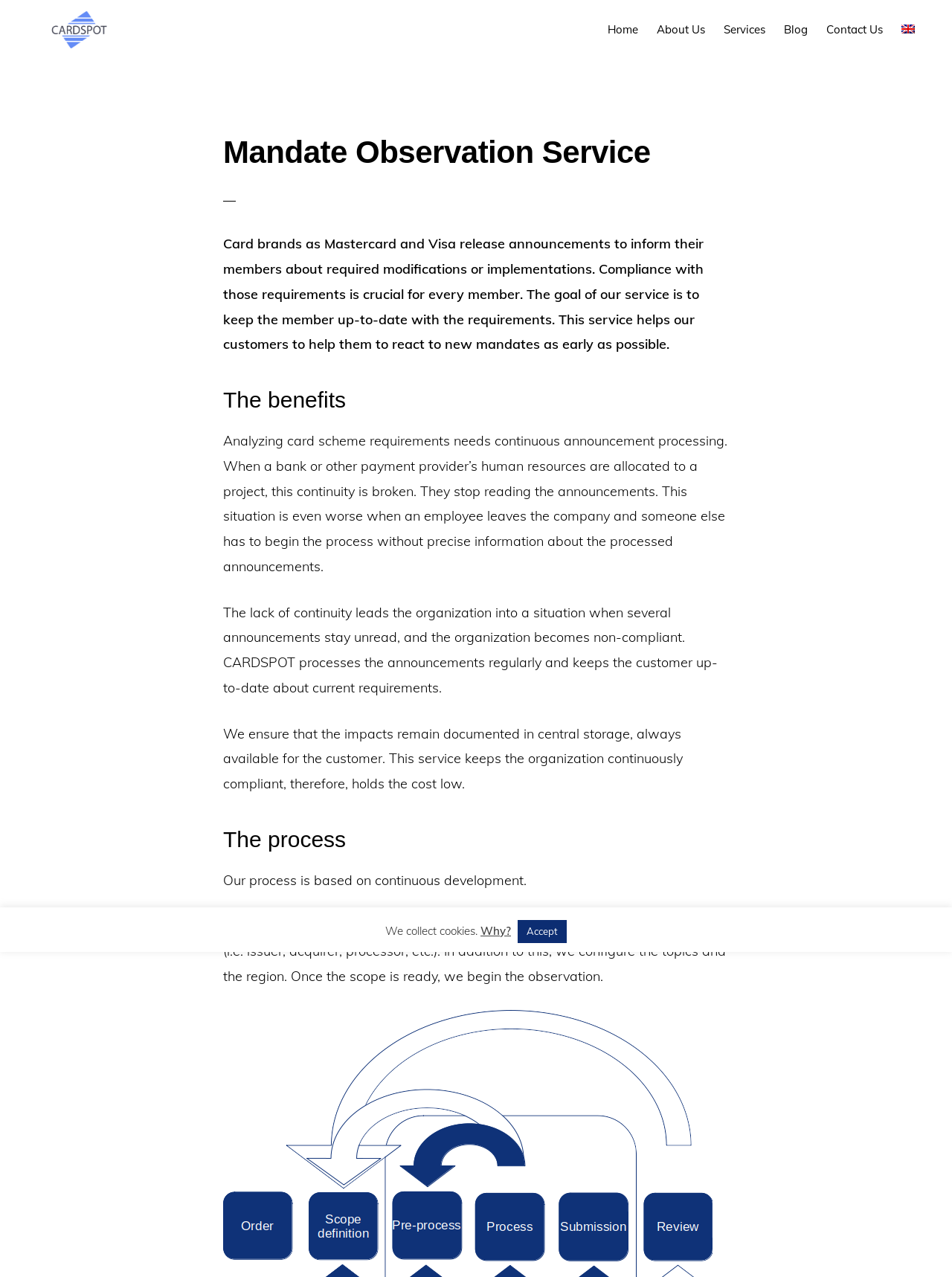What is configured with the customer during the observation process?
Using the visual information, reply with a single word or short phrase.

Scope, role, topics, and region